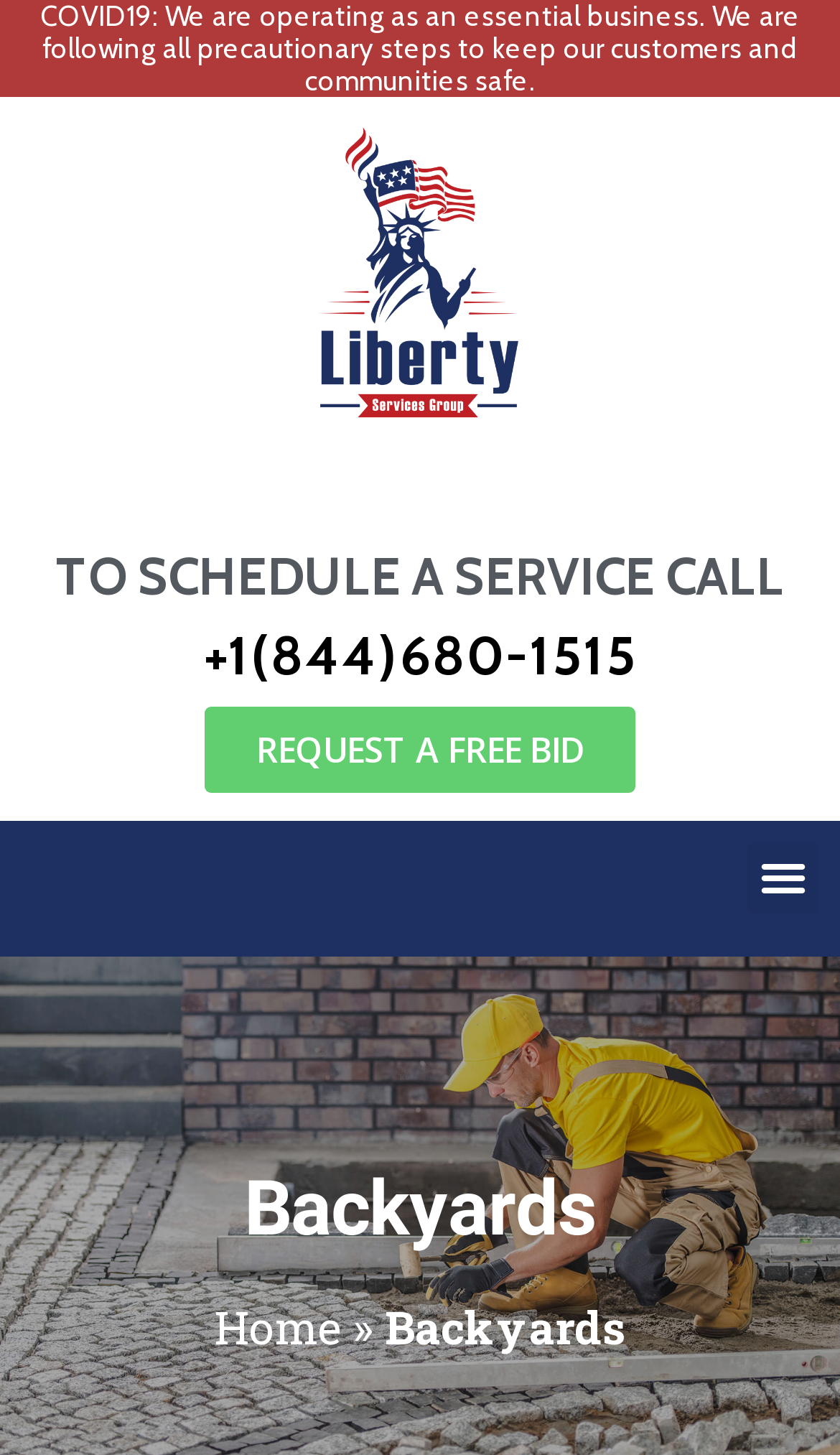What is the phone number to schedule a service call?
Based on the visual information, provide a detailed and comprehensive answer.

I found the phone number by looking at the link element with the text '+1(844)680-1515' which is located below the heading 'TO SCHEDULE A SERVICE CALL'.